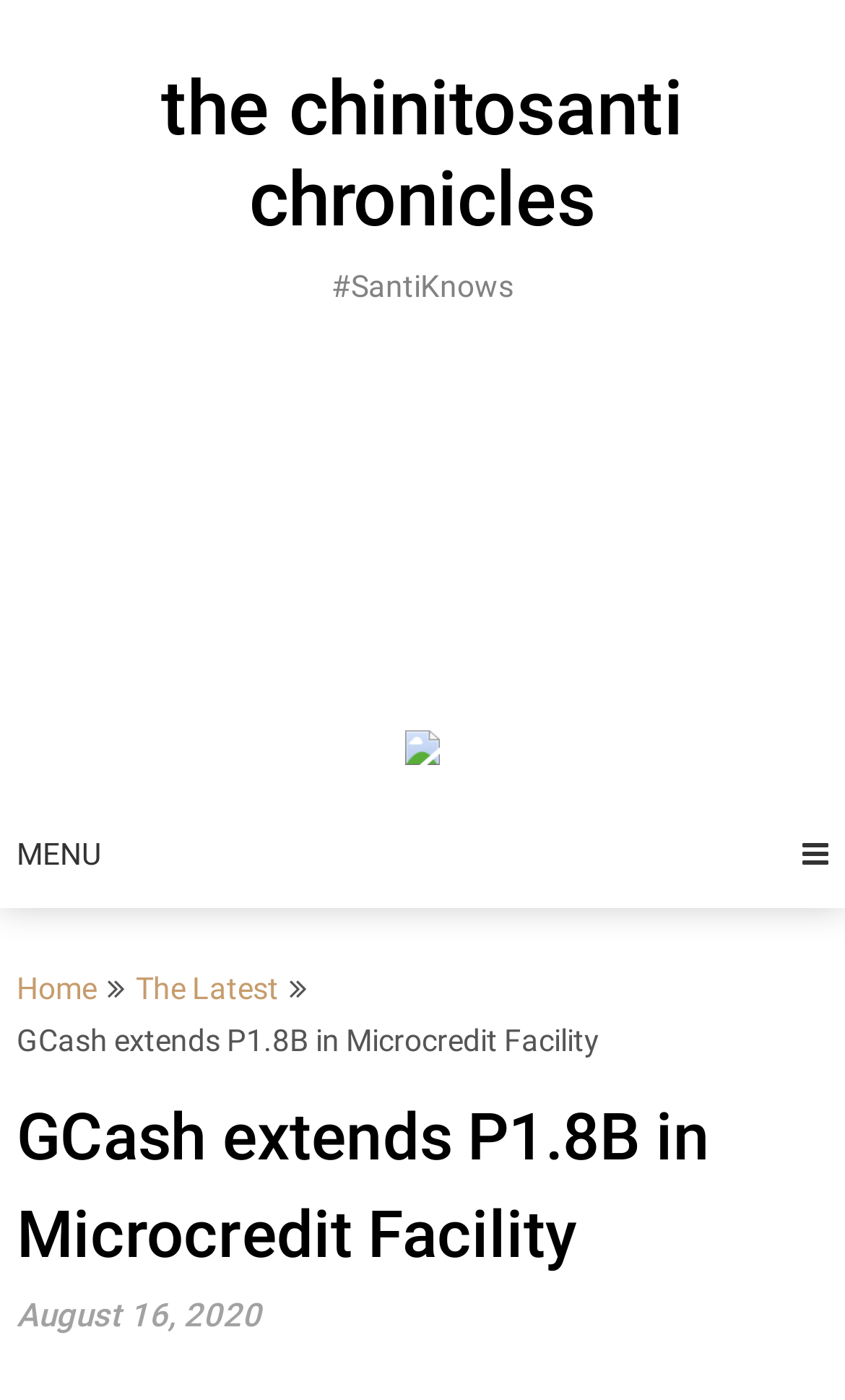Please find the bounding box coordinates in the format (top-left x, top-left y, bottom-right x, bottom-right y) for the given element description. Ensure the coordinates are floating point numbers between 0 and 1. Description: The Latest

[0.161, 0.693, 0.33, 0.718]